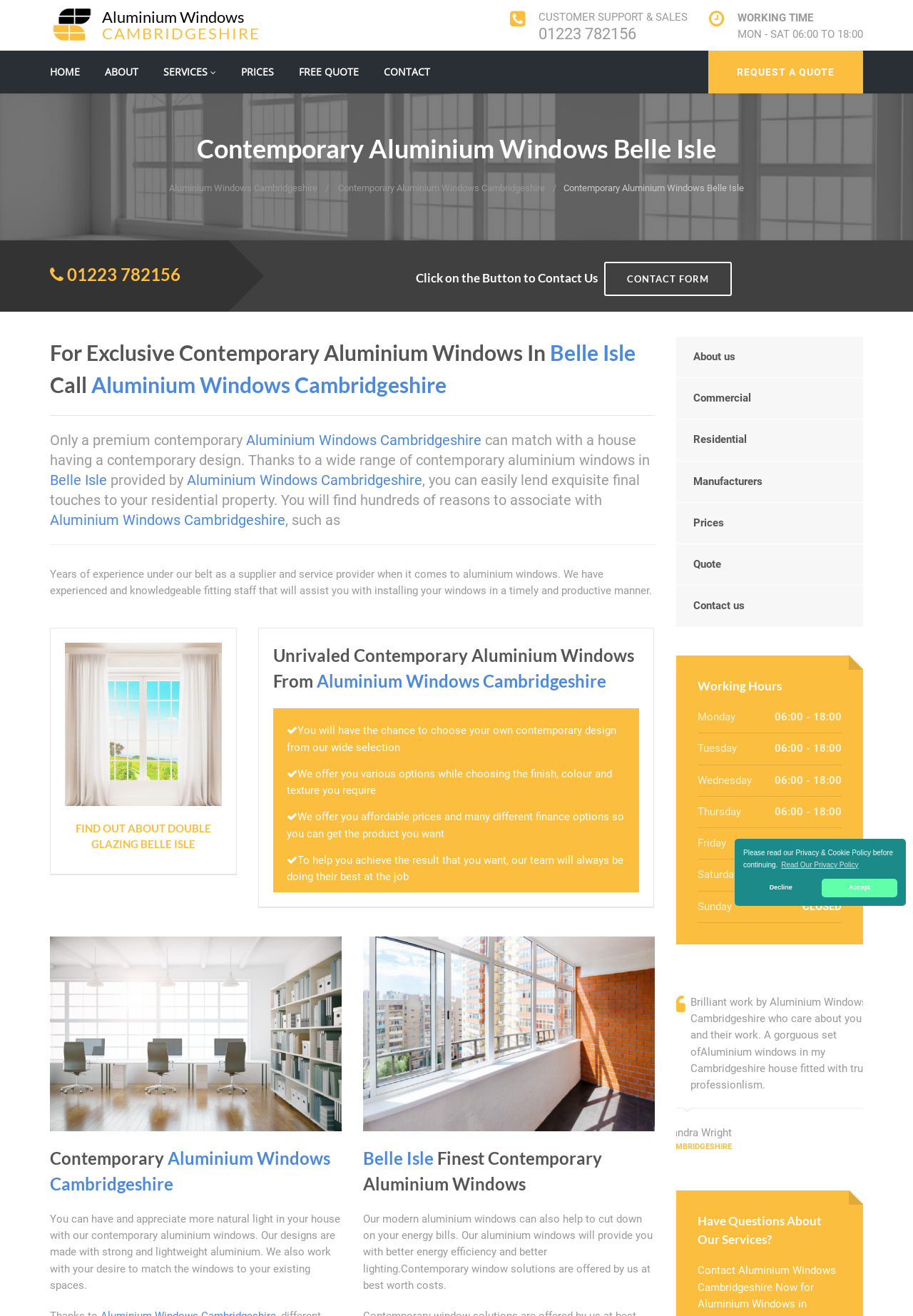Please locate the bounding box coordinates of the element that should be clicked to achieve the given instruction: "Click on the 'HOME' link".

[0.055, 0.038, 0.088, 0.071]